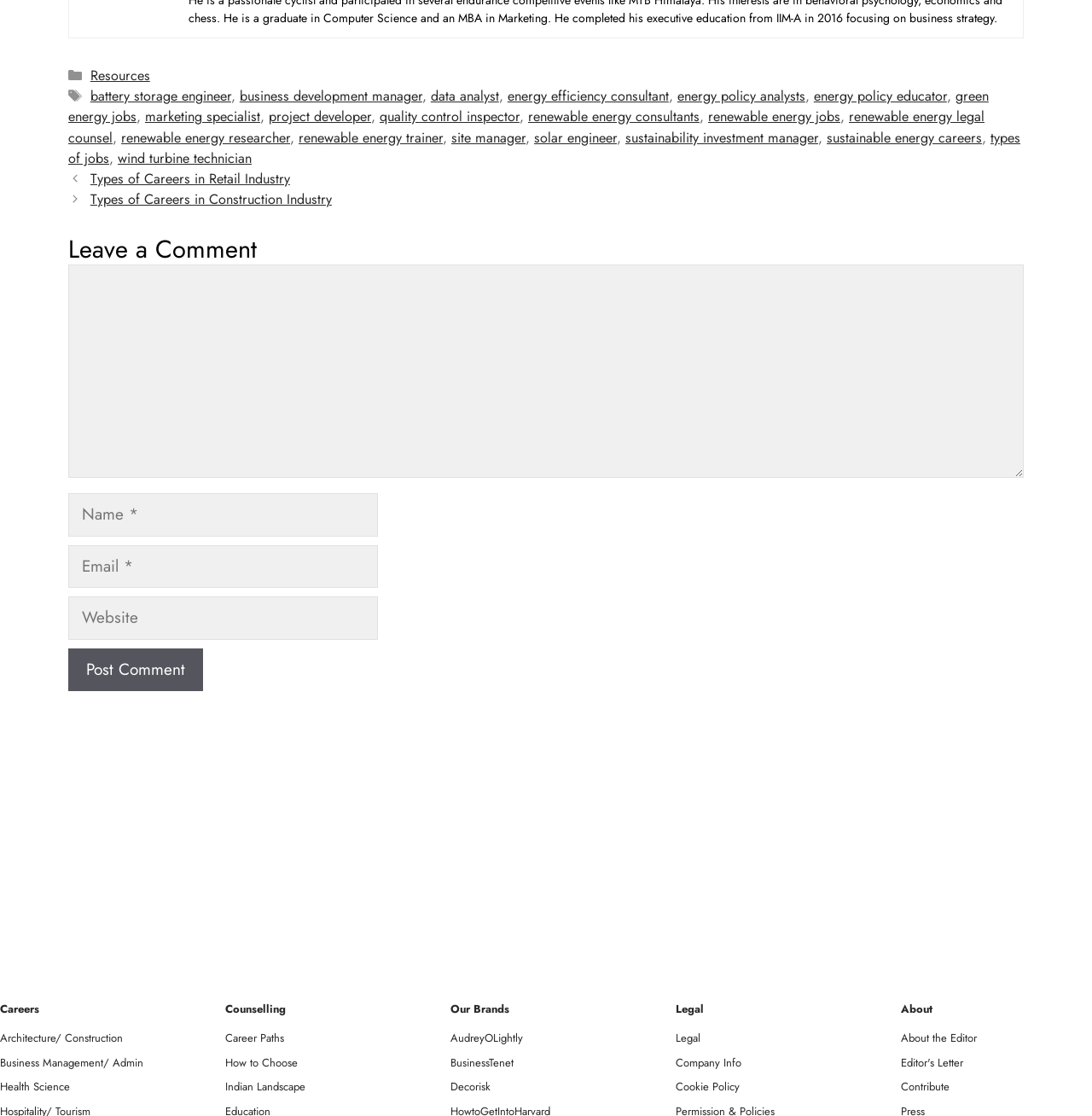Determine the bounding box coordinates of the region that needs to be clicked to achieve the task: "Click on the 'Posts' navigation".

[0.062, 0.151, 0.938, 0.189]